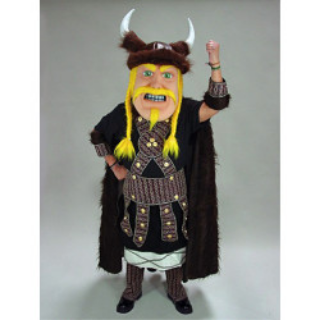Examine the image carefully and respond to the question with a detailed answer: 
What is the color of the wig in the costume?

The caption describes the costume as having a flowing yellow wig that adds to the character's imposing presence, indicating that the wig is yellow in color.